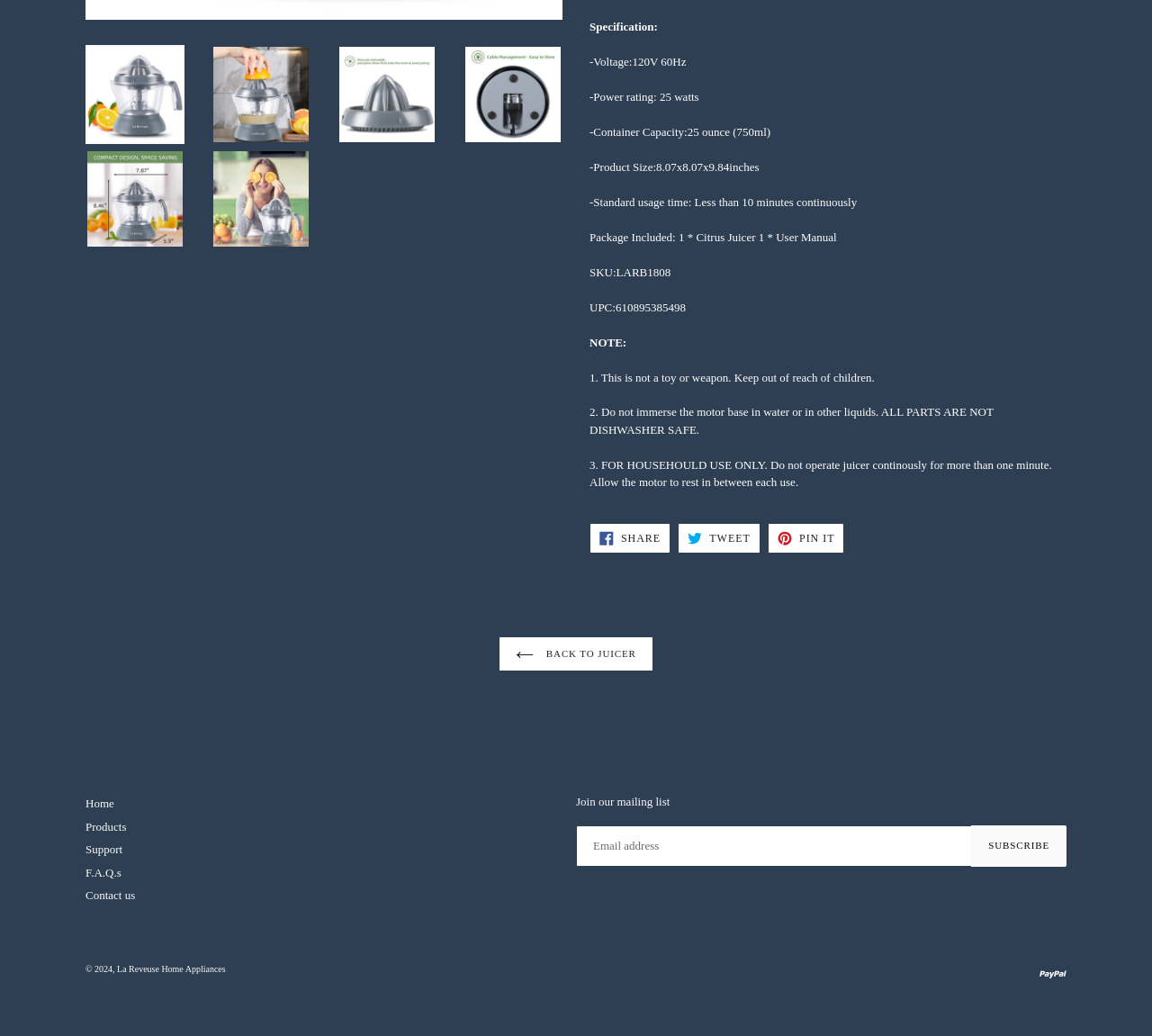Given the element description Tweet Tweet on Twitter, specify the bounding box coordinates of the corresponding UI element in the format (top-left x, top-left y, bottom-right x, bottom-right y). All values must be between 0 and 1.

[0.589, 0.505, 0.66, 0.534]